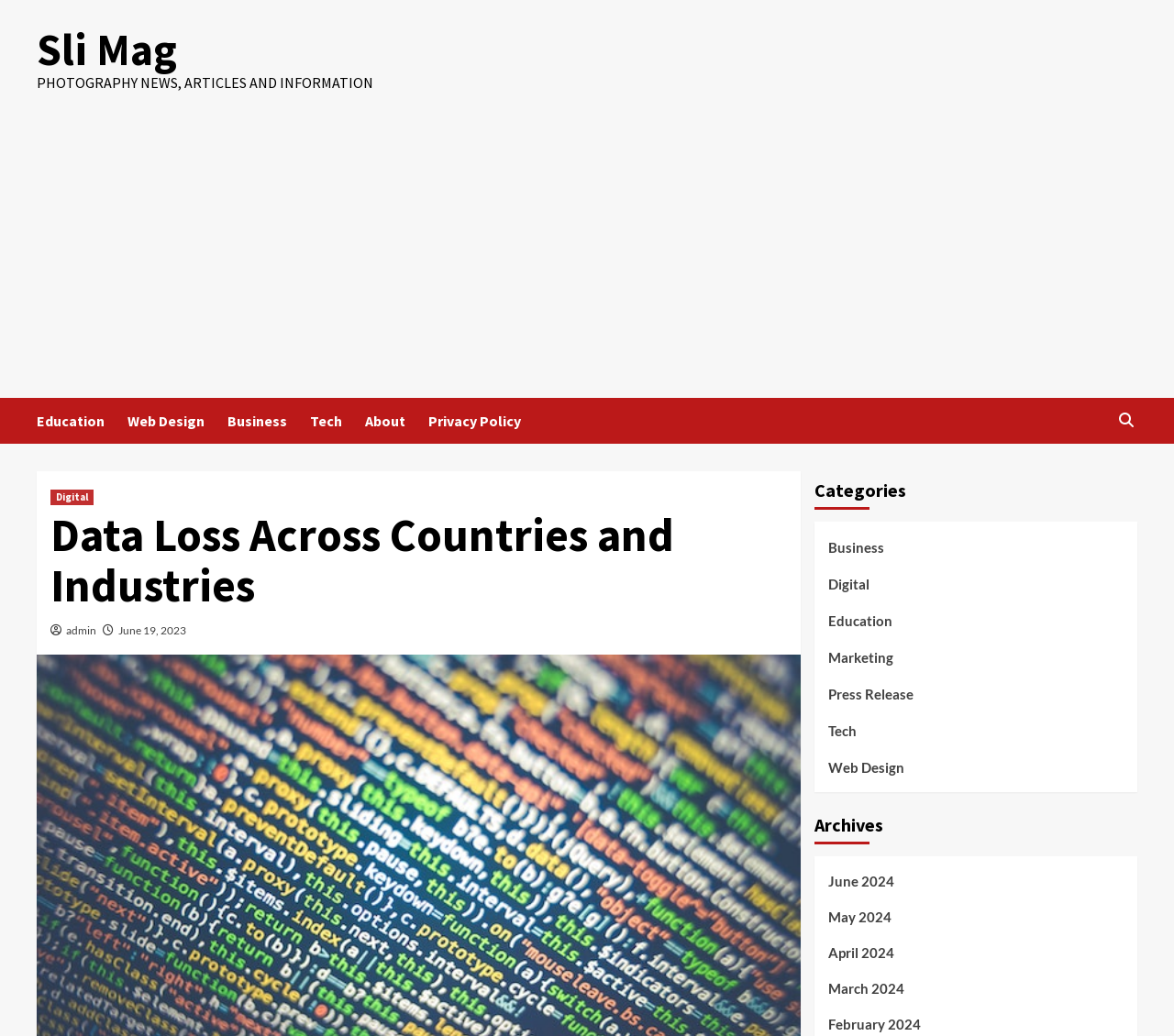Identify the bounding box coordinates for the element you need to click to achieve the following task: "Check the 'June 2024' archive". The coordinates must be four float values ranging from 0 to 1, formatted as [left, top, right, bottom].

[0.705, 0.84, 0.957, 0.875]